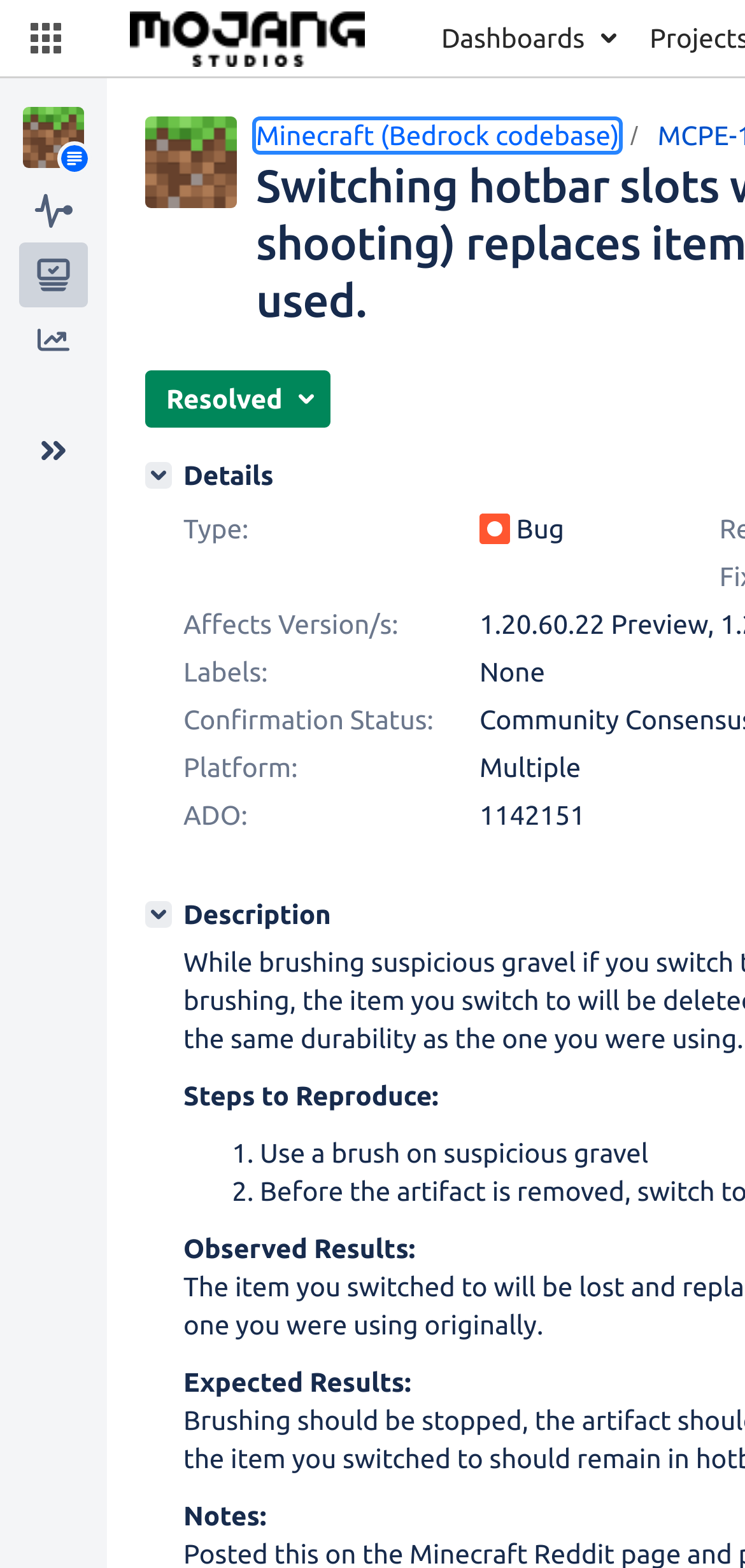Please provide a comprehensive answer to the question below using the information from the image: What is the status of the issue?

I found the answer by looking at the button ' Resolved' in the main content area, which indicates that the status of the issue is Resolved.